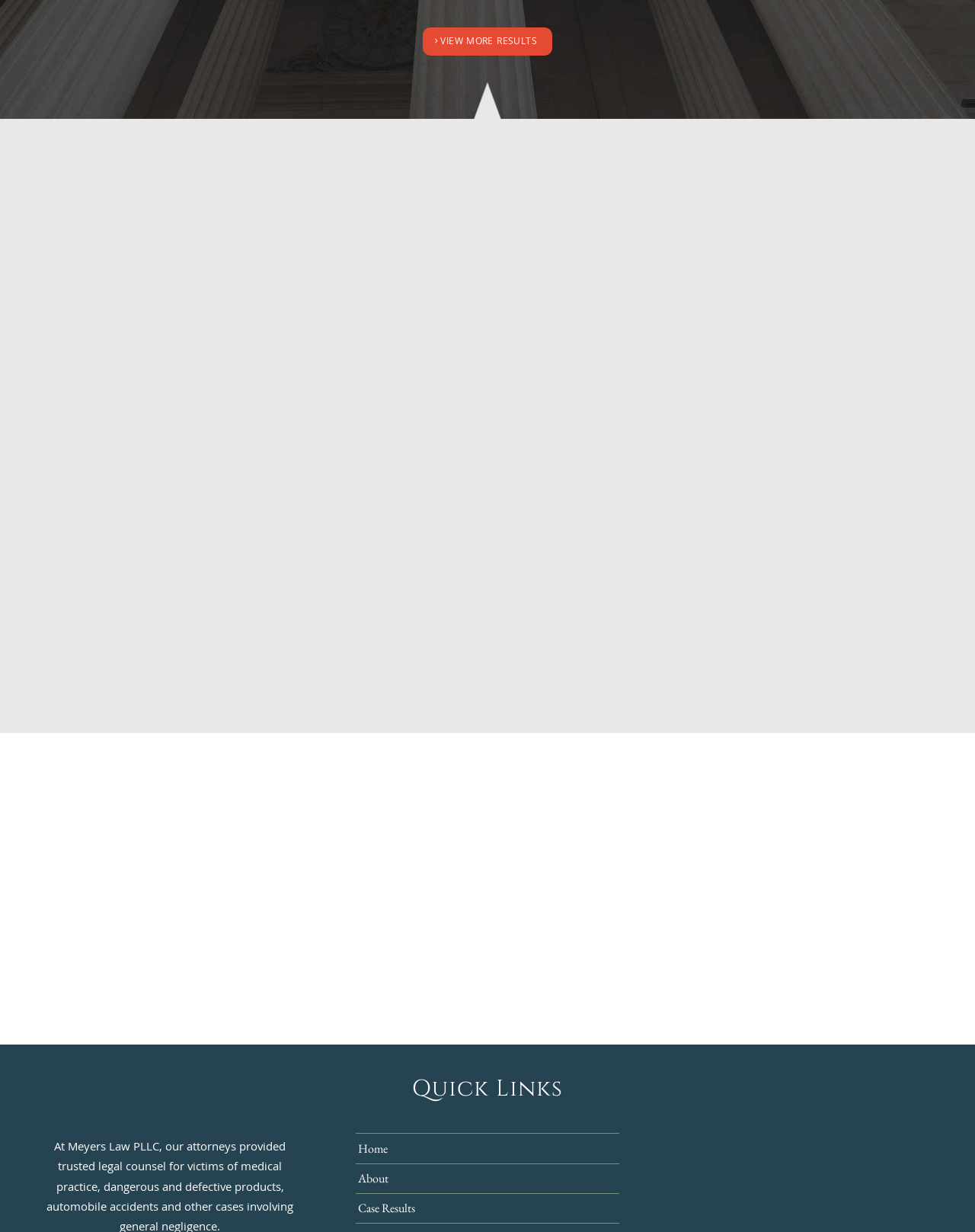Indicate the bounding box coordinates of the clickable region to achieve the following instruction: "Click the 'Learn More' link under 'Medical Malpractice'."

[0.206, 0.754, 0.294, 0.778]